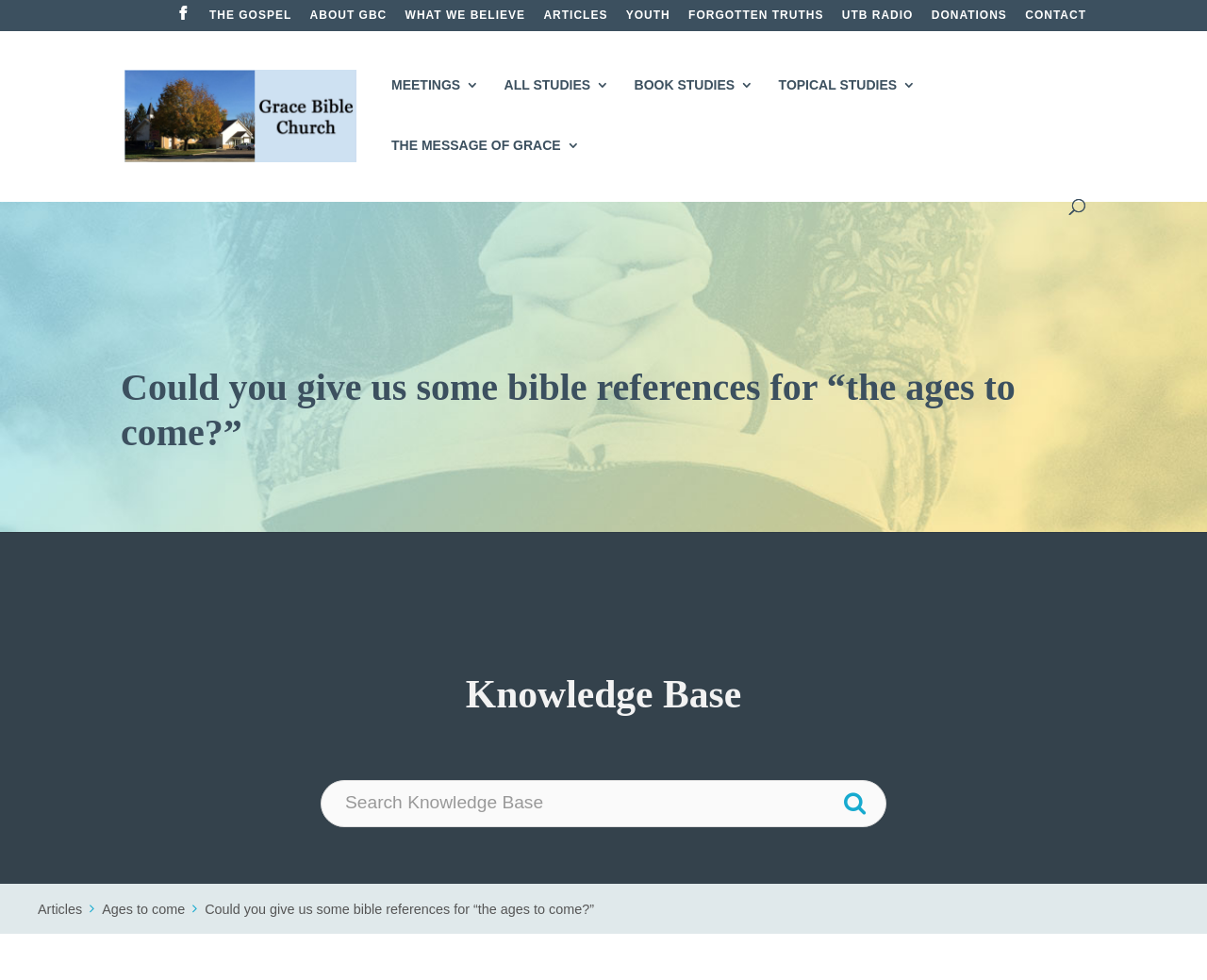Identify the bounding box coordinates of the specific part of the webpage to click to complete this instruction: "Click on THE GOSPEL".

[0.173, 0.01, 0.242, 0.03]